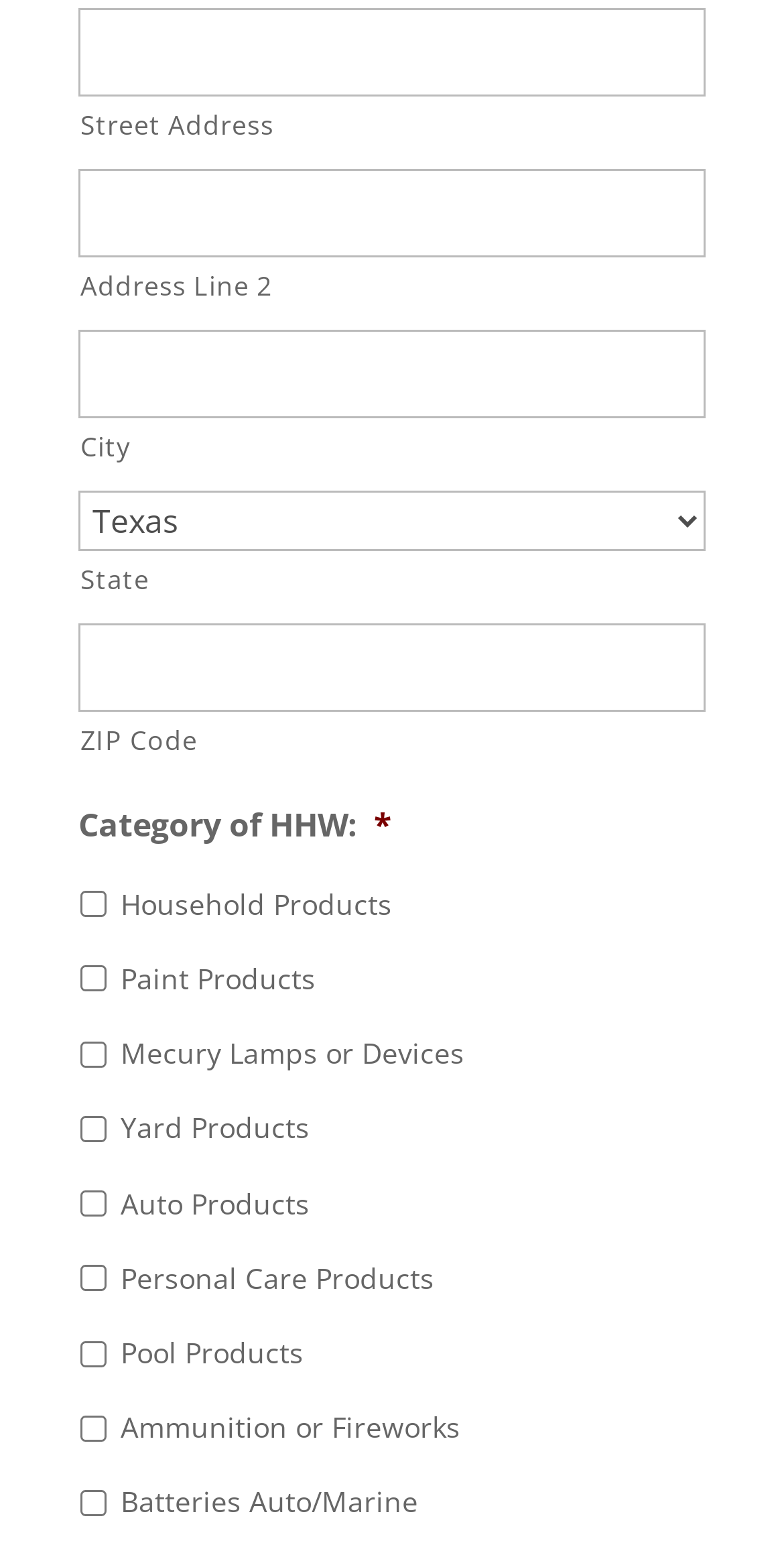Please indicate the bounding box coordinates for the clickable area to complete the following task: "Enter street address". The coordinates should be specified as four float numbers between 0 and 1, i.e., [left, top, right, bottom].

[0.1, 0.005, 0.9, 0.062]